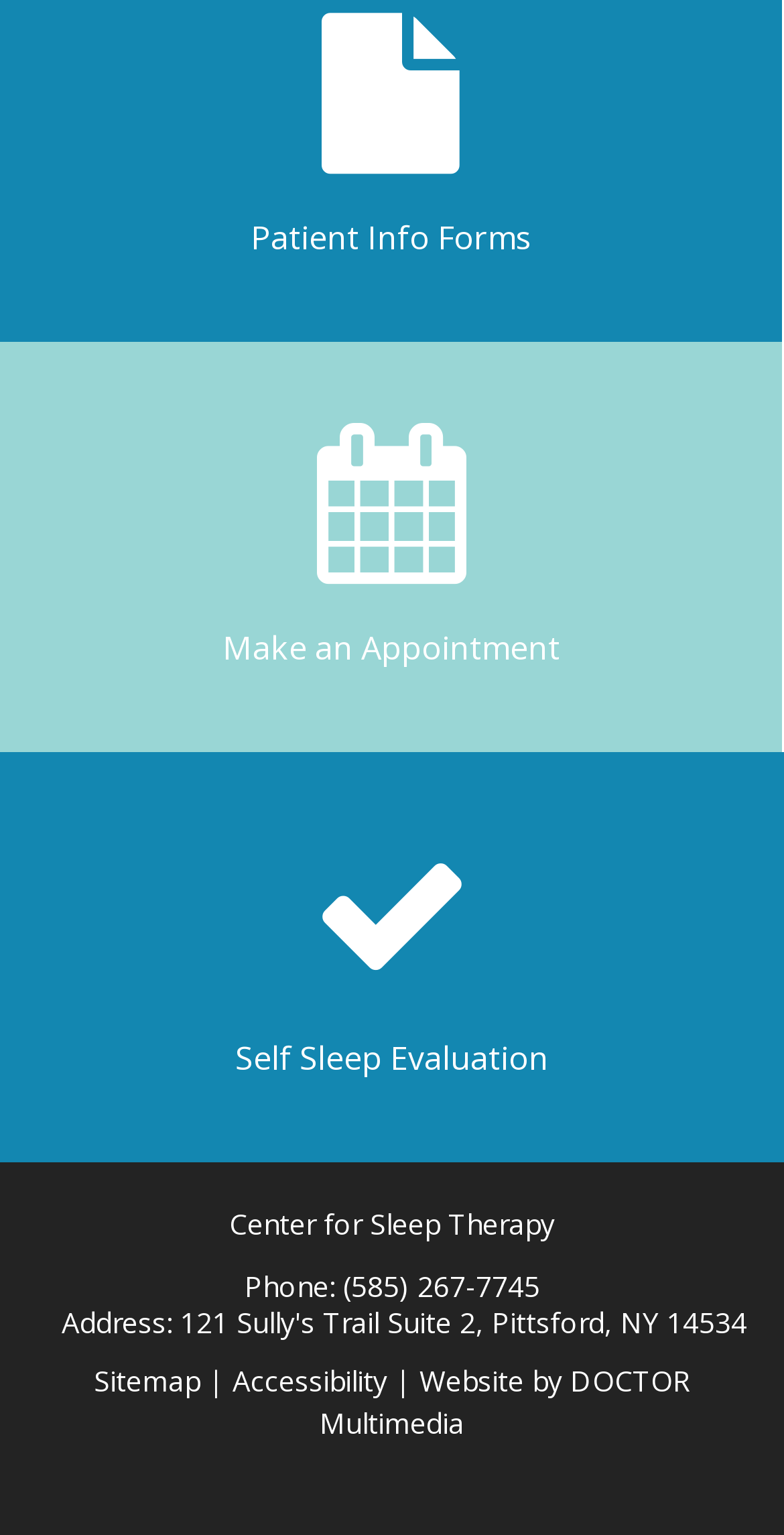Find and provide the bounding box coordinates for the UI element described with: "Make an Appointment".

[0.283, 0.407, 0.714, 0.436]